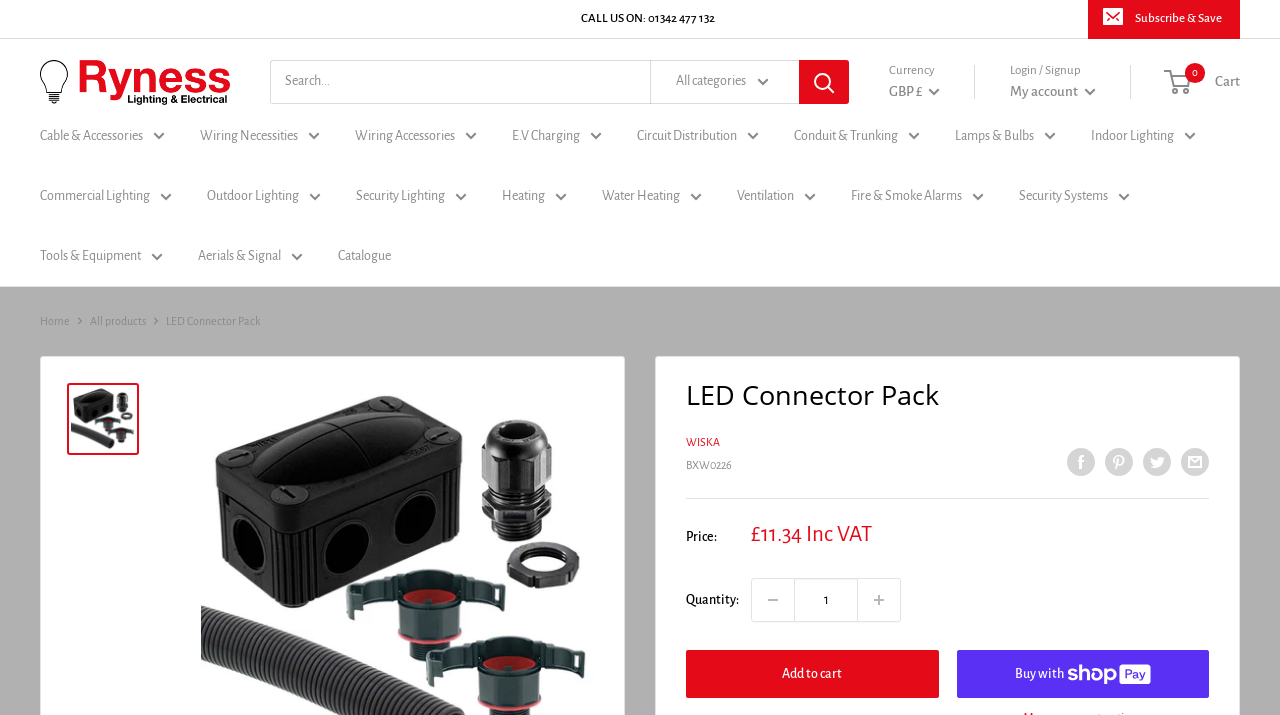What is the phone number to call for assistance?
Respond to the question with a well-detailed and thorough answer.

I found the phone number by looking at the top of the webpage, where it says 'CALL US ON: 01342 477 132'.